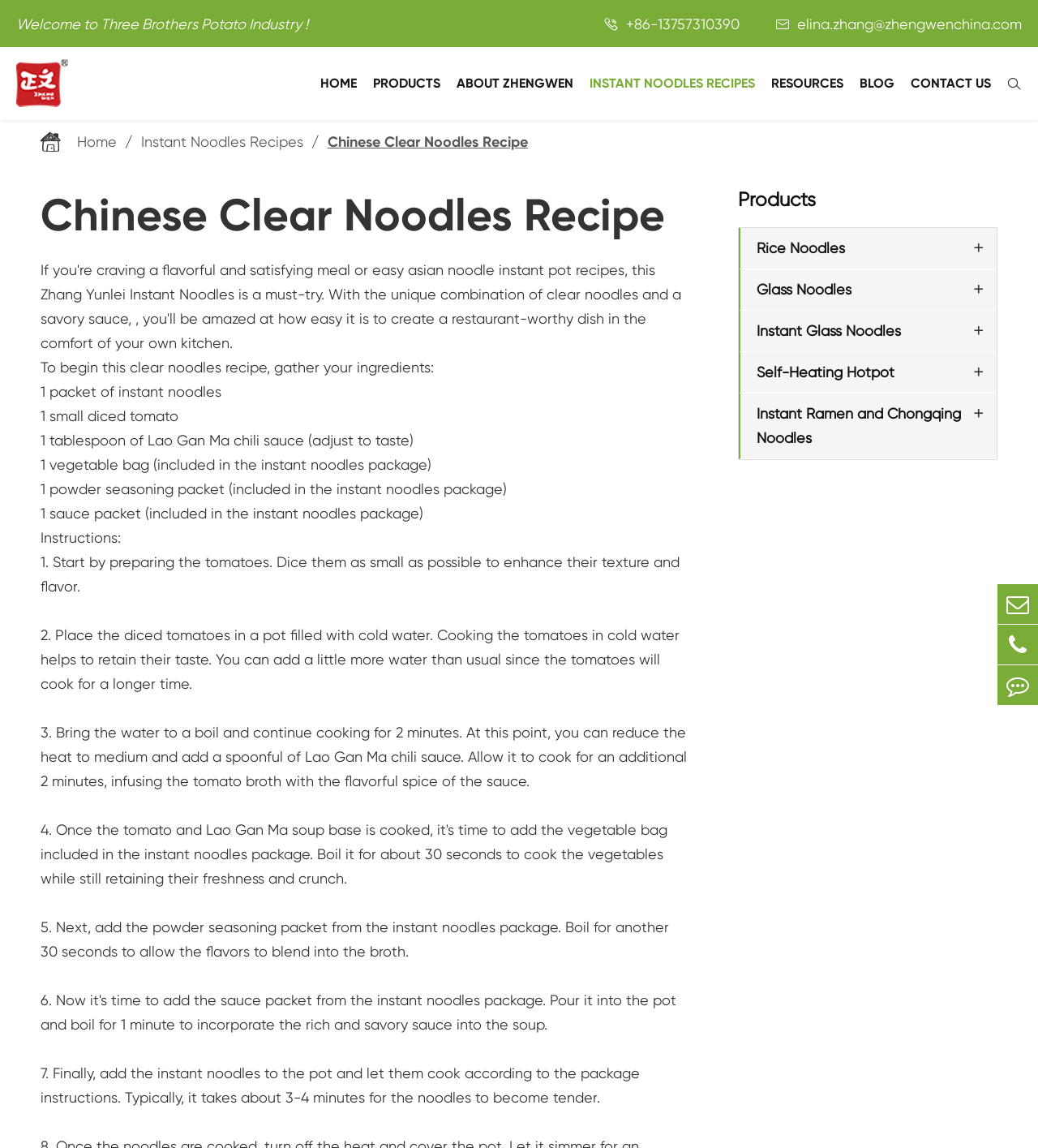Can you determine the bounding box coordinates of the area that needs to be clicked to fulfill the following instruction: "Click on the 'HOME' link"?

[0.309, 0.041, 0.344, 0.105]